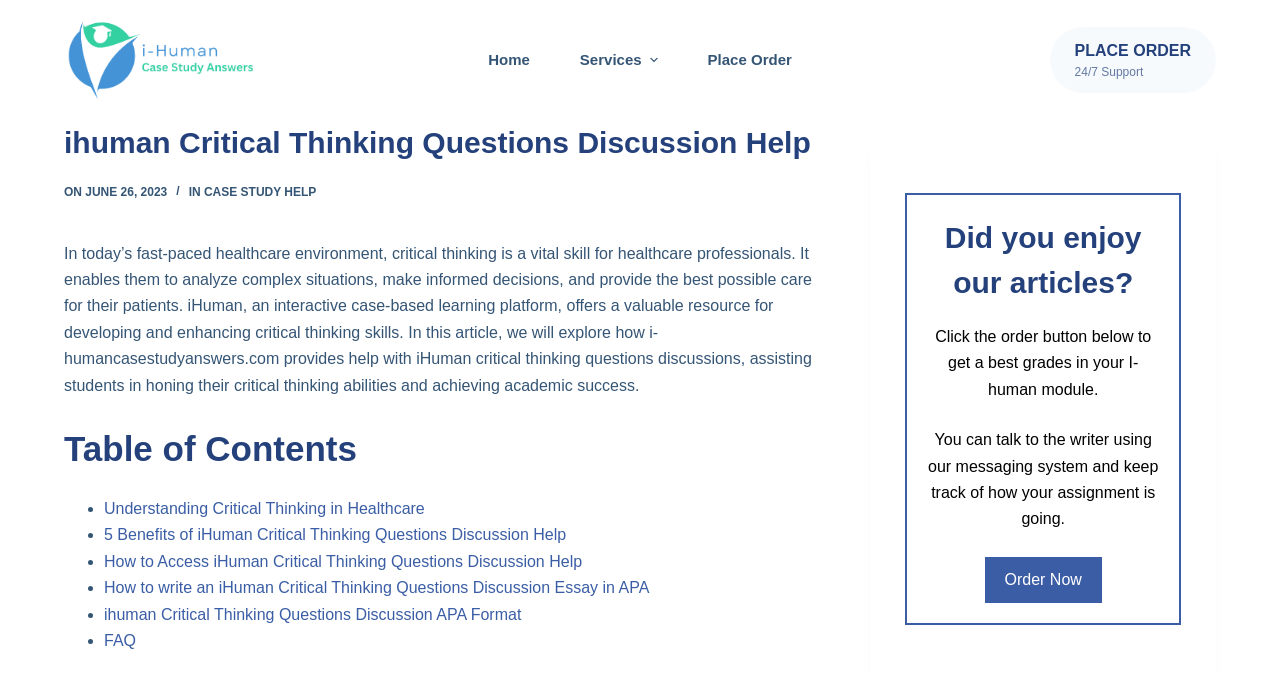Can you specify the bounding box coordinates of the area that needs to be clicked to fulfill the following instruction: "Click the 'FAQ' link"?

[0.081, 0.938, 0.106, 0.963]